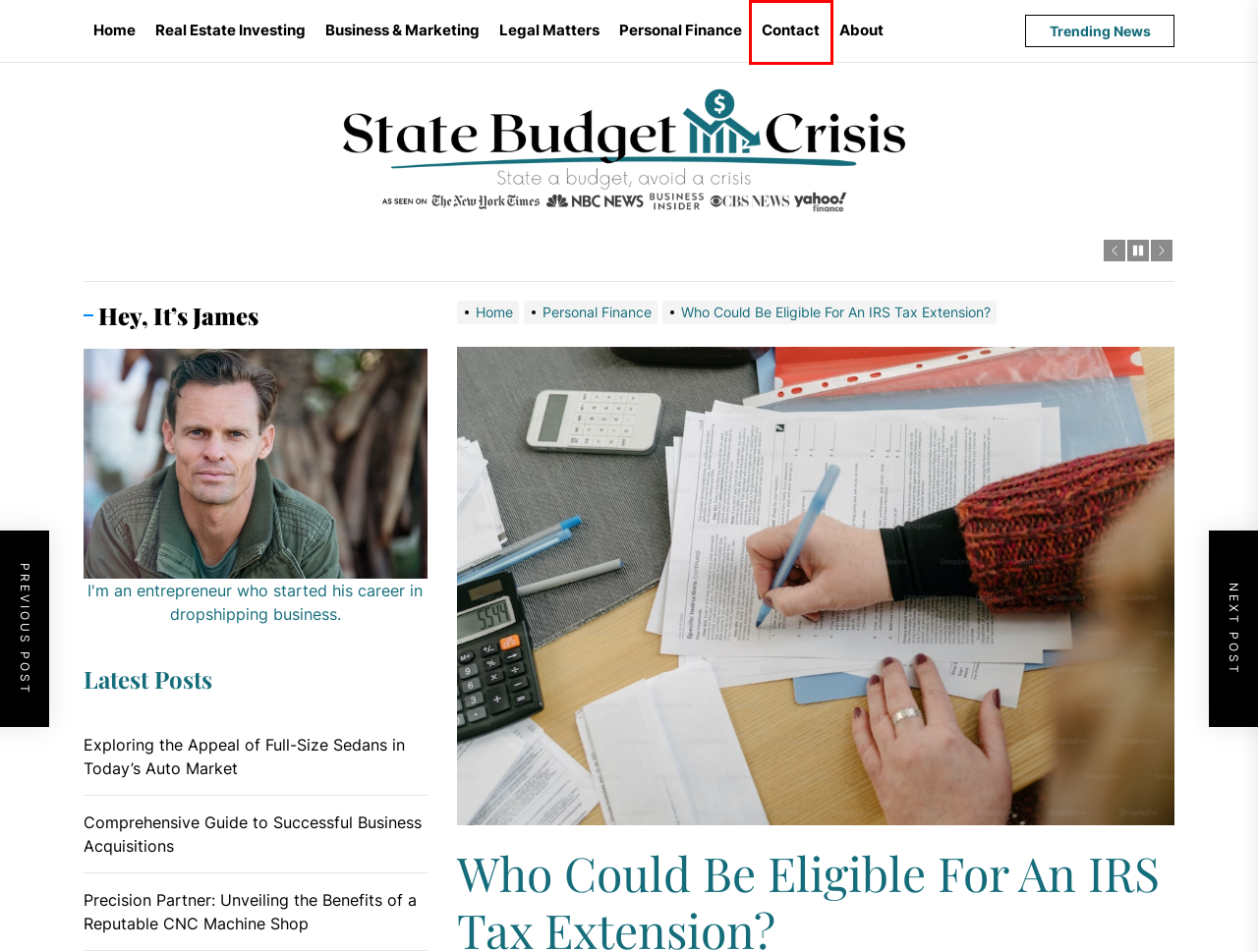Given a screenshot of a webpage with a red bounding box highlighting a UI element, choose the description that best corresponds to the new webpage after clicking the element within the red bounding box. Here are your options:
A. Precision Partner: Unveiling the Benefits of a Reputable CNC Machine Shop - State Budget Crisis
B. Comprehensive Guide to Successful Business Acquisitions - State Budget Crisis
C. Business & Marketing Archives - State Budget Crisis
D. Real Estate Investing Archives - State Budget Crisis
E. About - State Budget Crisis
F. State Budget Crisis - State a budget, avoid a crisis
G. Personal Finance Archives - State Budget Crisis
H. Contact - State Budget Crisis

H